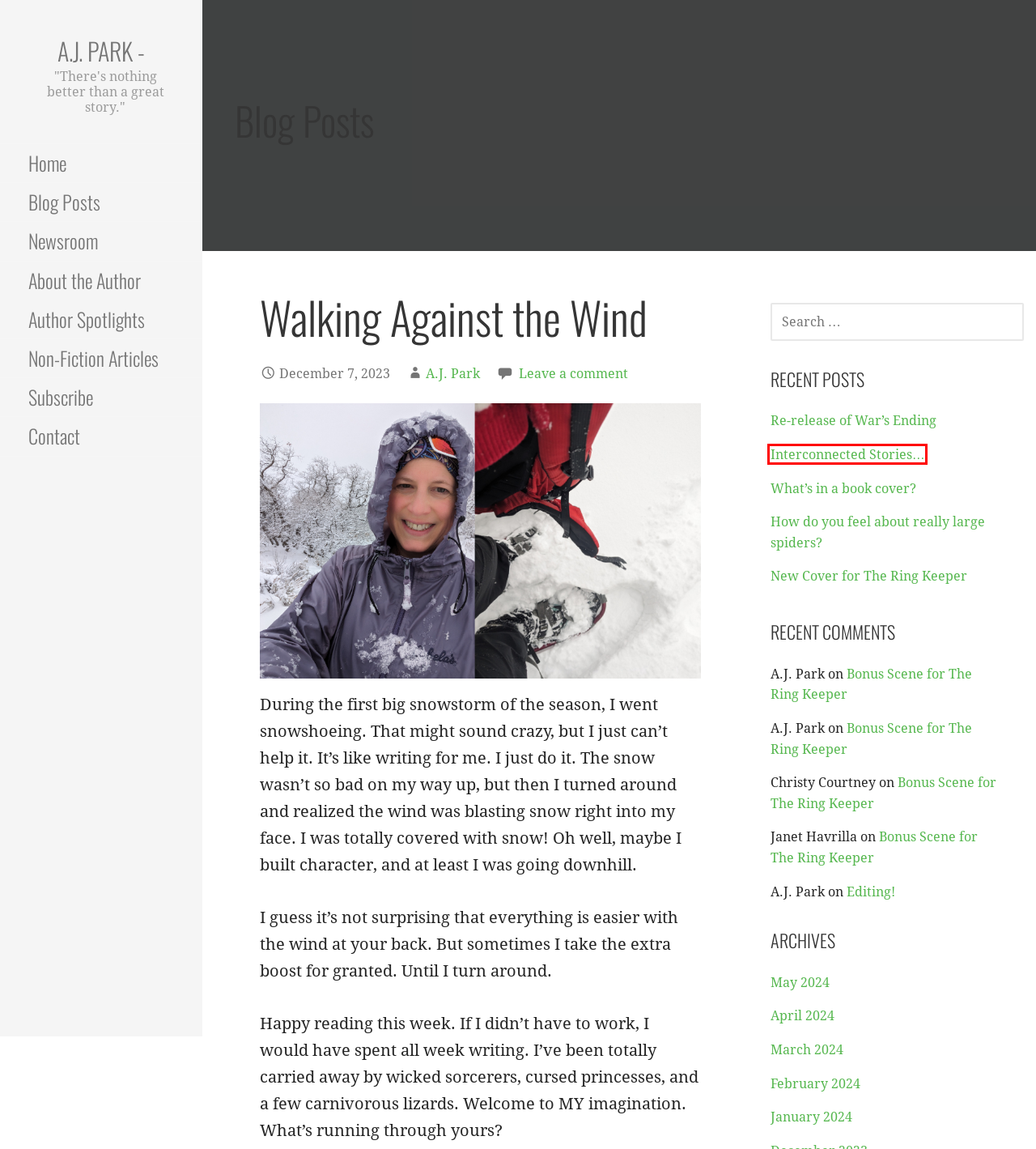Examine the screenshot of a webpage with a red bounding box around a UI element. Your task is to identify the webpage description that best corresponds to the new webpage after clicking the specified element. The given options are:
A. What’s in a book cover? - A.J. Park -
B. February, 2024 - A.J. Park -
C. Home - A.J. Park -
D. Interconnected Stories… - A.J. Park -
E. April, 2024 - A.J. Park -
F. Non-Fiction Articles - A.J. Park -
G. Author Spotlights - A.J. Park -
H. About the Author - A.J. Park -

D